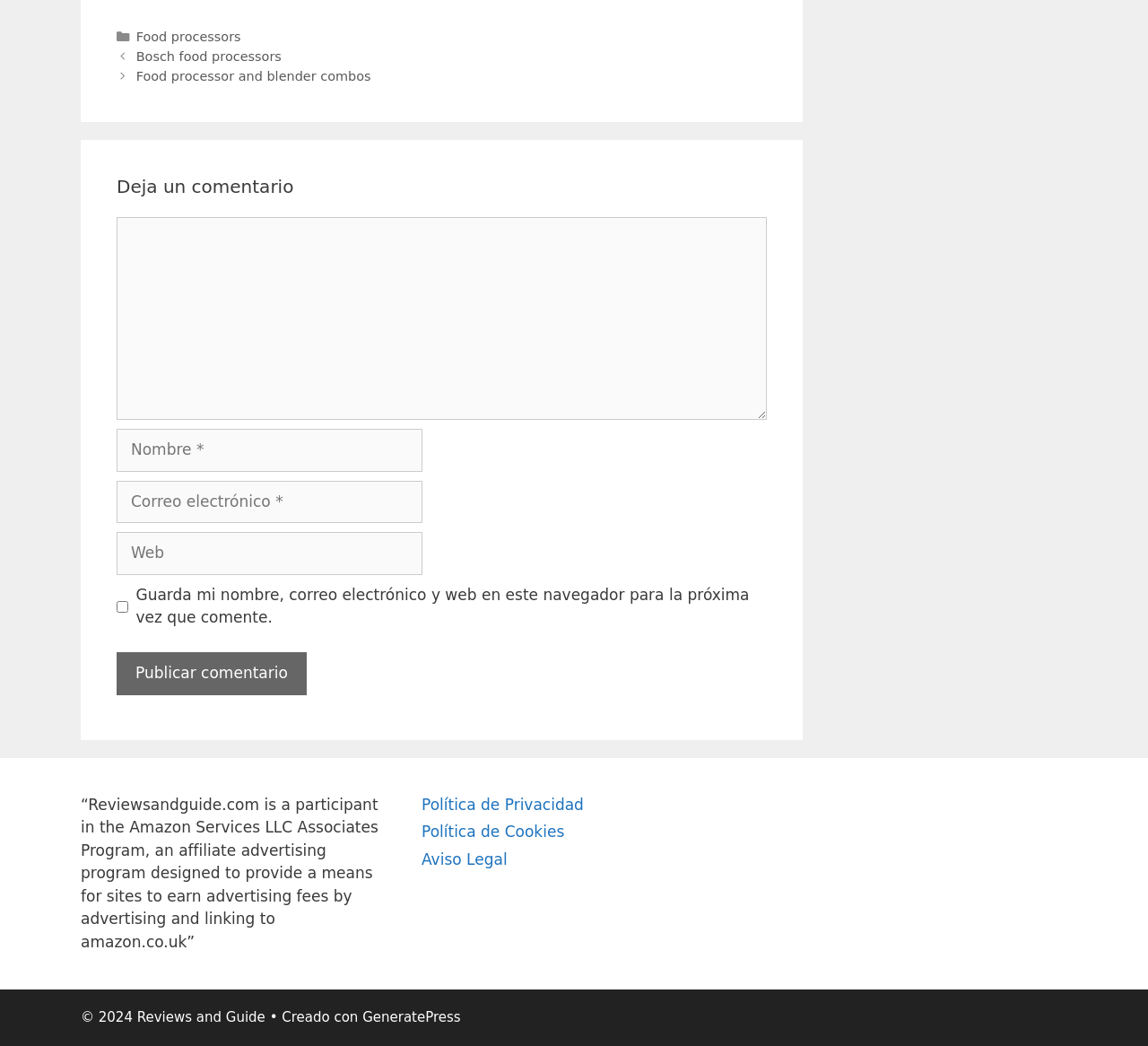Please specify the bounding box coordinates of the area that should be clicked to accomplish the following instruction: "Click on the 'Food processors' link". The coordinates should consist of four float numbers between 0 and 1, i.e., [left, top, right, bottom].

[0.118, 0.029, 0.21, 0.042]